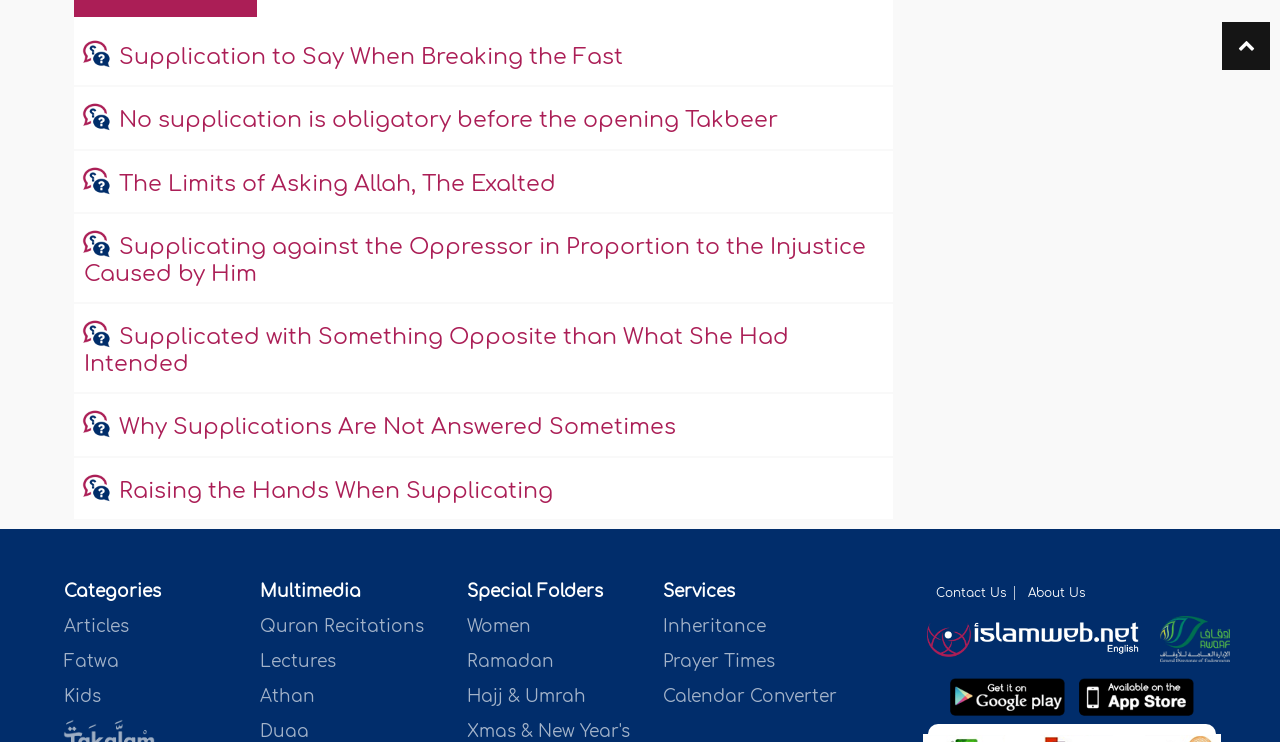Determine the bounding box coordinates for the clickable element required to fulfill the instruction: "Contact Us". Provide the coordinates as four float numbers between 0 and 1, i.e., [left, top, right, bottom].

[0.725, 0.79, 0.793, 0.809]